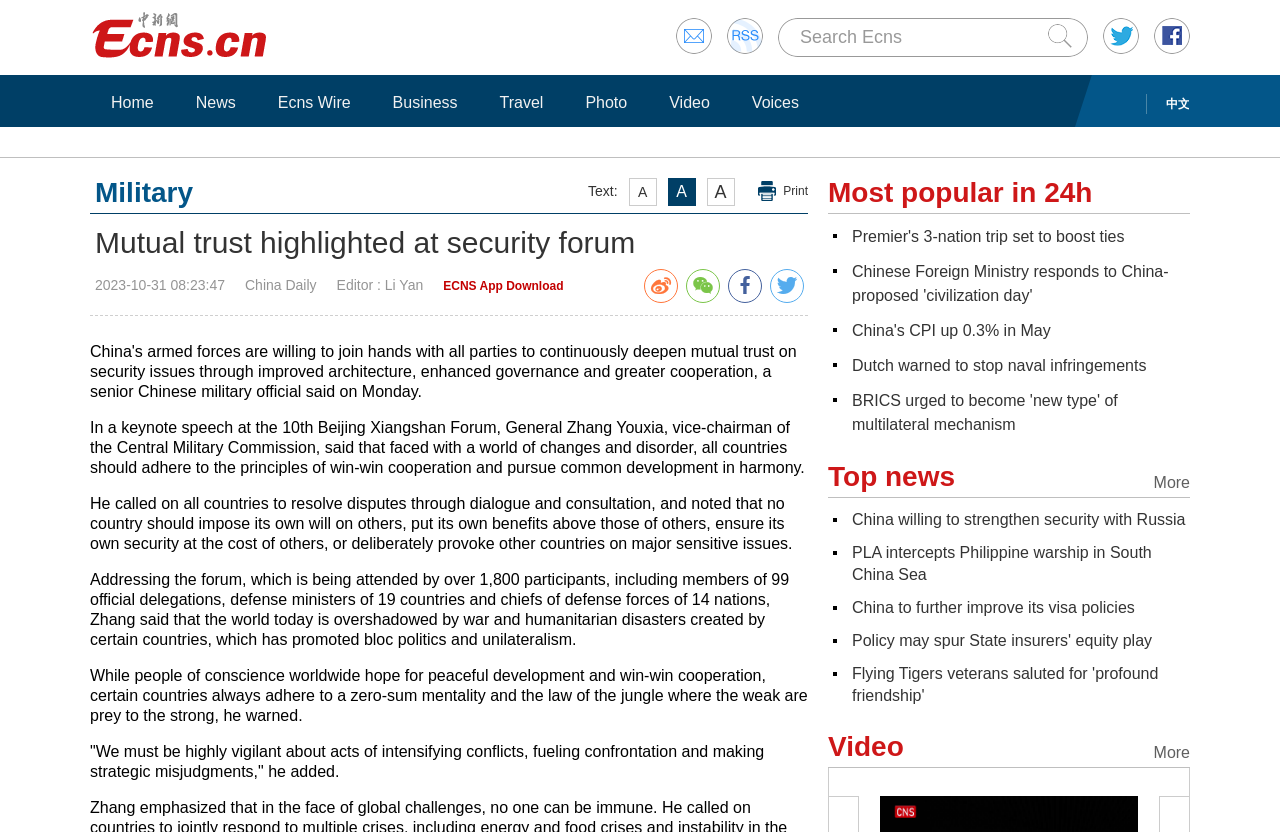Using the element description ECNS App Download, predict the bounding box coordinates for the UI element. Provide the coordinates in (top-left x, top-left y, bottom-right x, bottom-right y) format with values ranging from 0 to 1.

[0.346, 0.335, 0.44, 0.352]